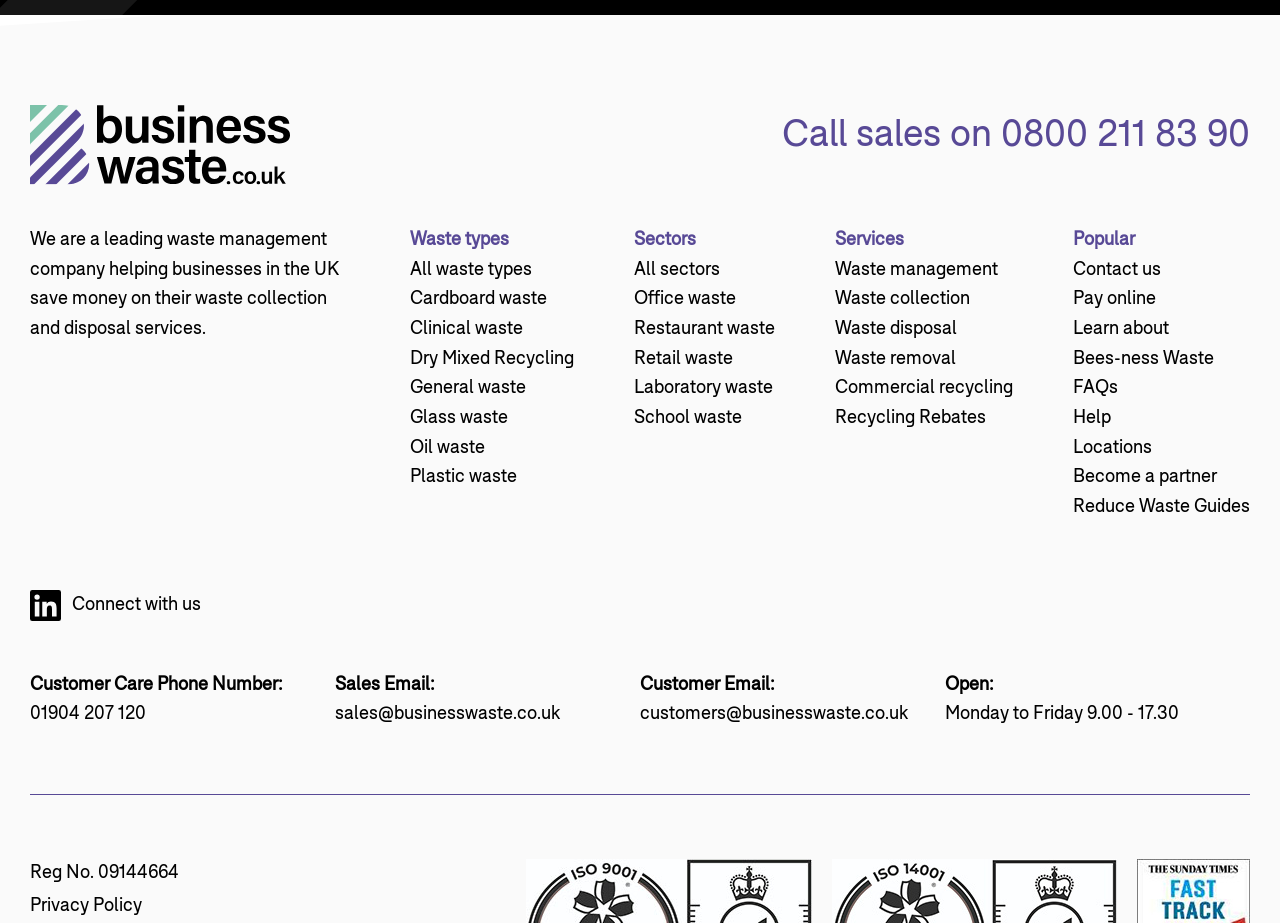What is the company's email address for sales?
Answer with a single word or short phrase according to what you see in the image.

sales@businesswaste.co.uk